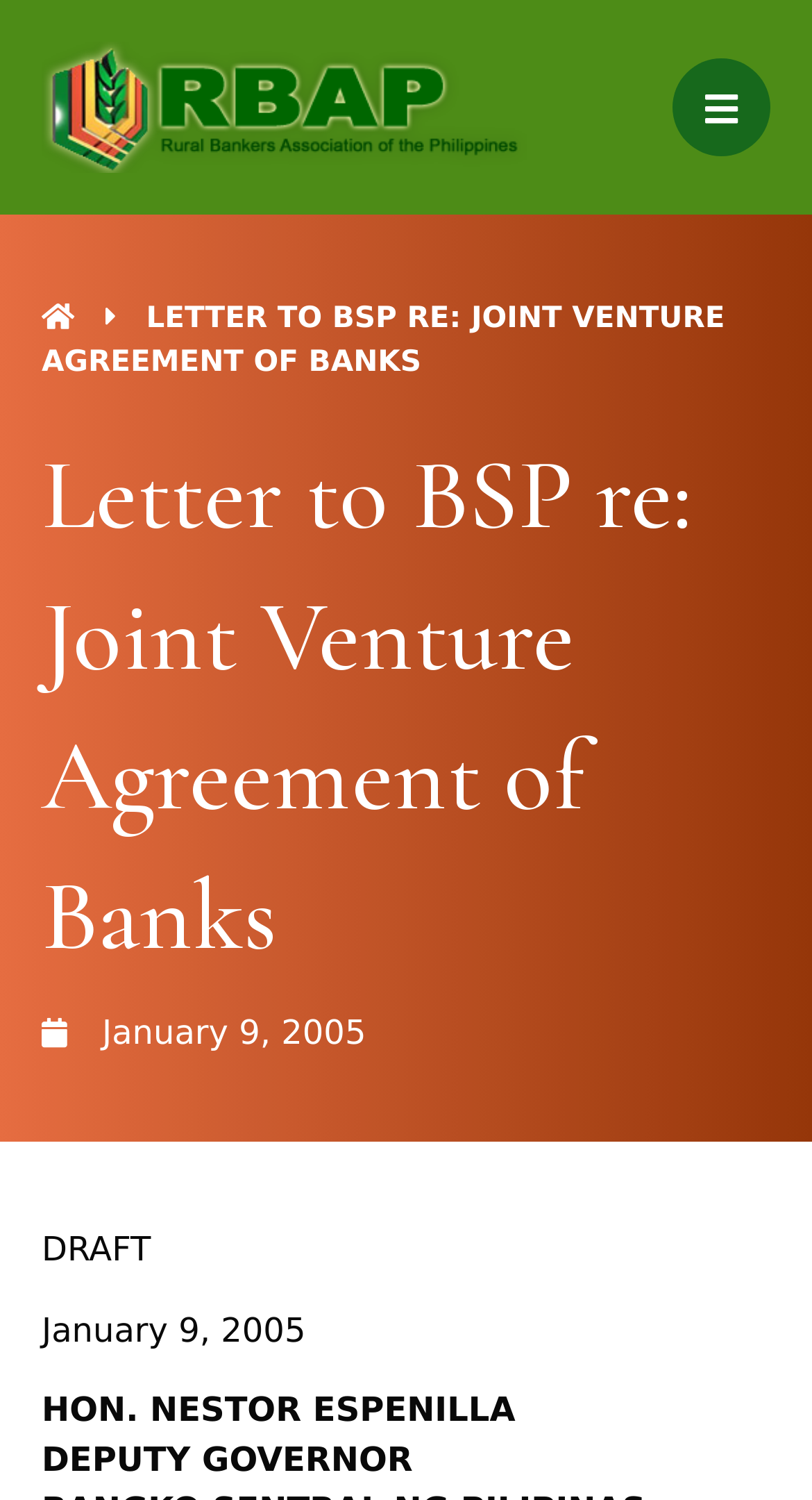Provide a short answer using a single word or phrase for the following question: 
What is the institution related to the letter?

BSP